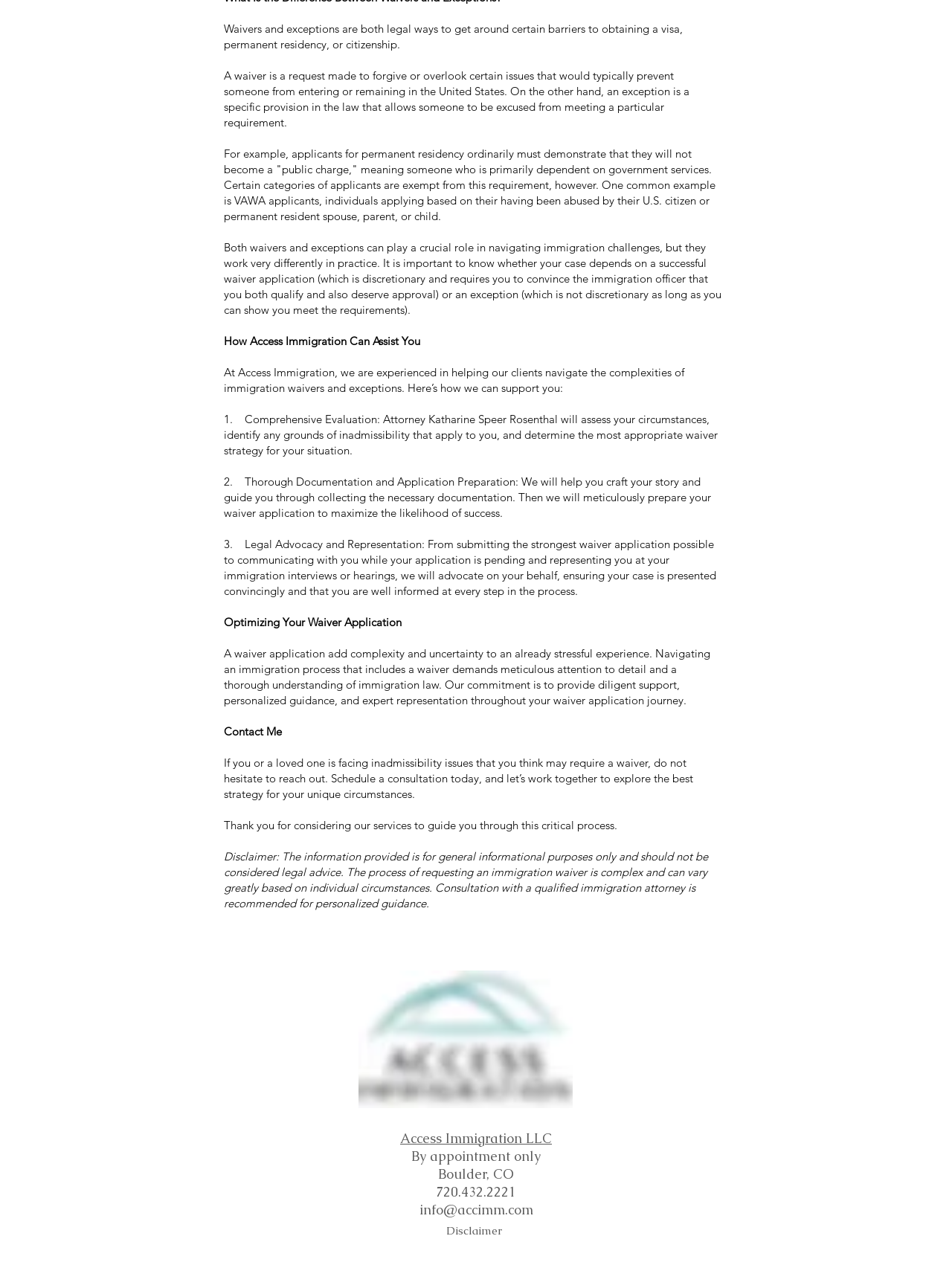What is the purpose of the waiver application?
Look at the webpage screenshot and answer the question with a detailed explanation.

The waiver application is used to overcome inadmissibility issues that would prevent someone from entering or remaining in the United States, and it requires meticulous attention to detail and a thorough understanding of immigration law.